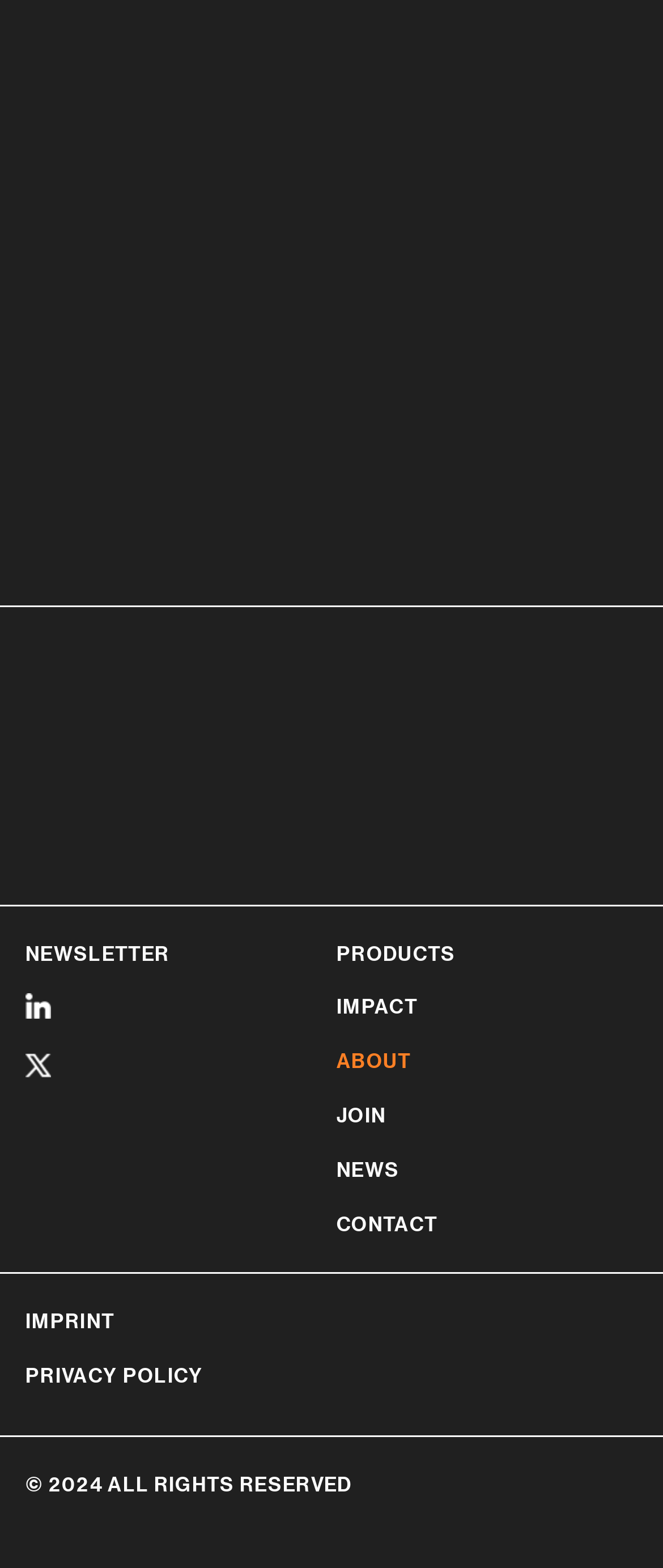Locate the bounding box coordinates of the element that needs to be clicked to carry out the instruction: "Learn about the impact". The coordinates should be given as four float numbers ranging from 0 to 1, i.e., [left, top, right, bottom].

[0.508, 0.634, 0.63, 0.652]